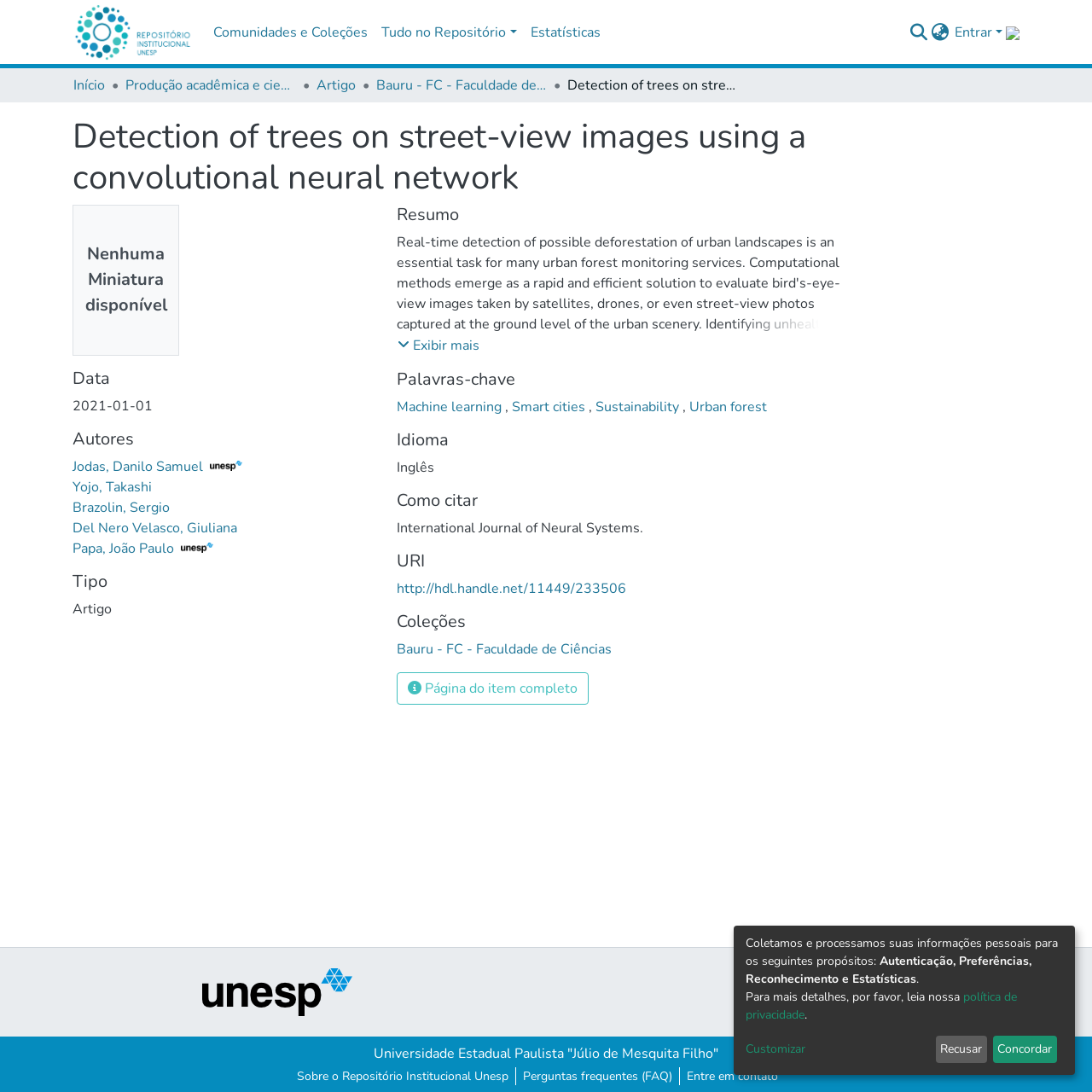Provide a one-word or short-phrase response to the question:
What is the language of the article?

Inglês